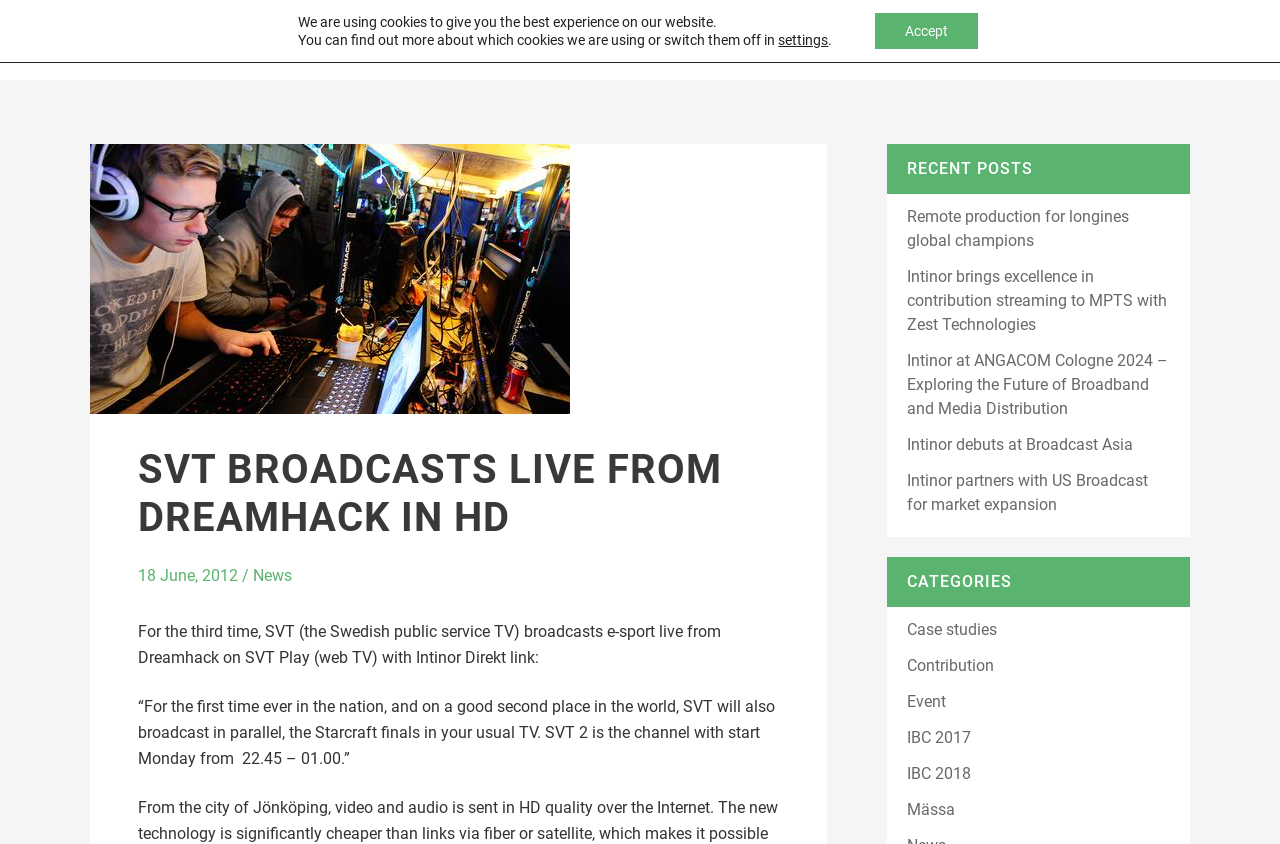Using the given element description, provide the bounding box coordinates (top-left x, top-left y, bottom-right x, bottom-right y) for the corresponding UI element in the screenshot: Accept

[0.683, 0.015, 0.764, 0.058]